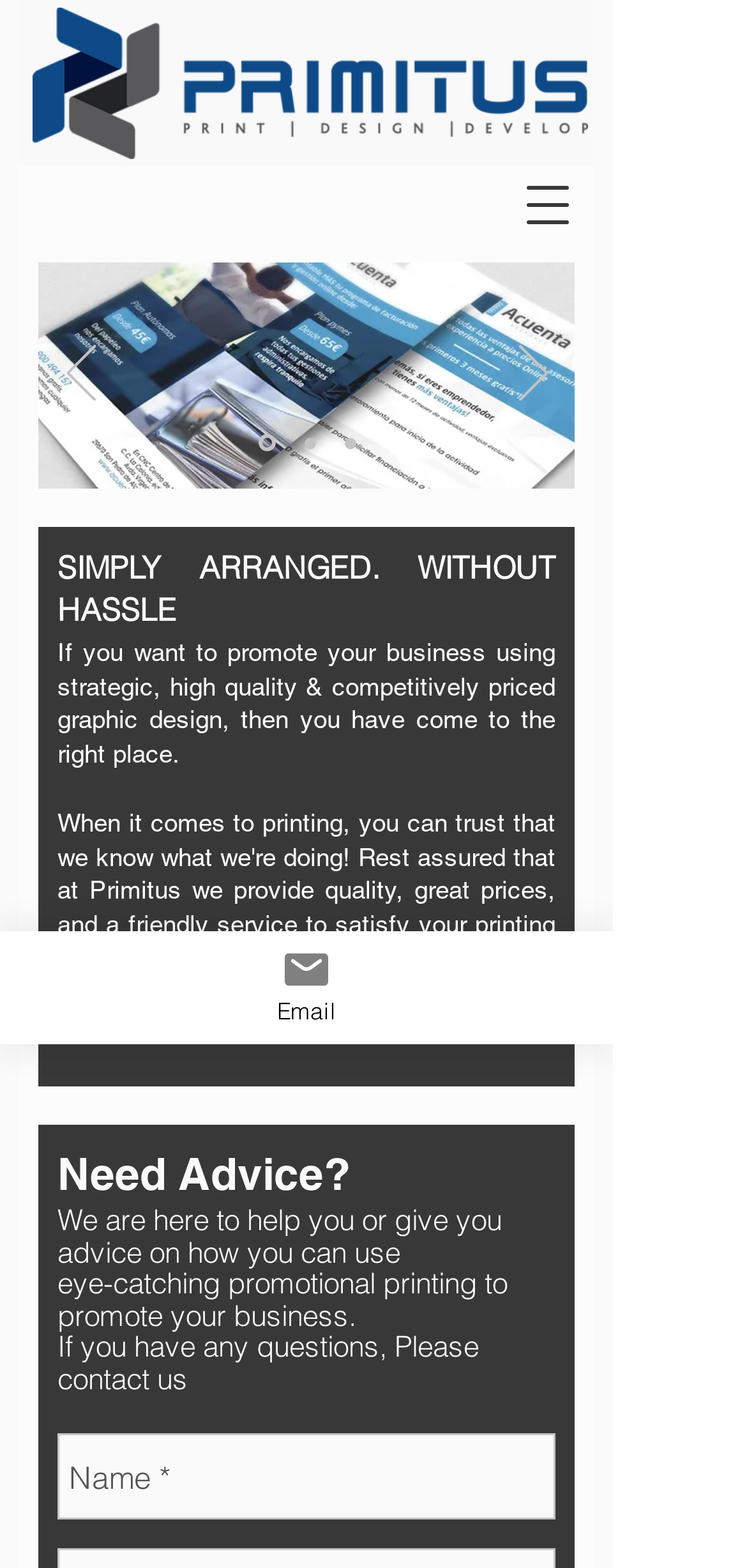Find the bounding box coordinates of the area that needs to be clicked in order to achieve the following instruction: "Click previous slide". The coordinates should be specified as four float numbers between 0 and 1, i.e., [left, top, right, bottom].

[0.088, 0.22, 0.127, 0.259]